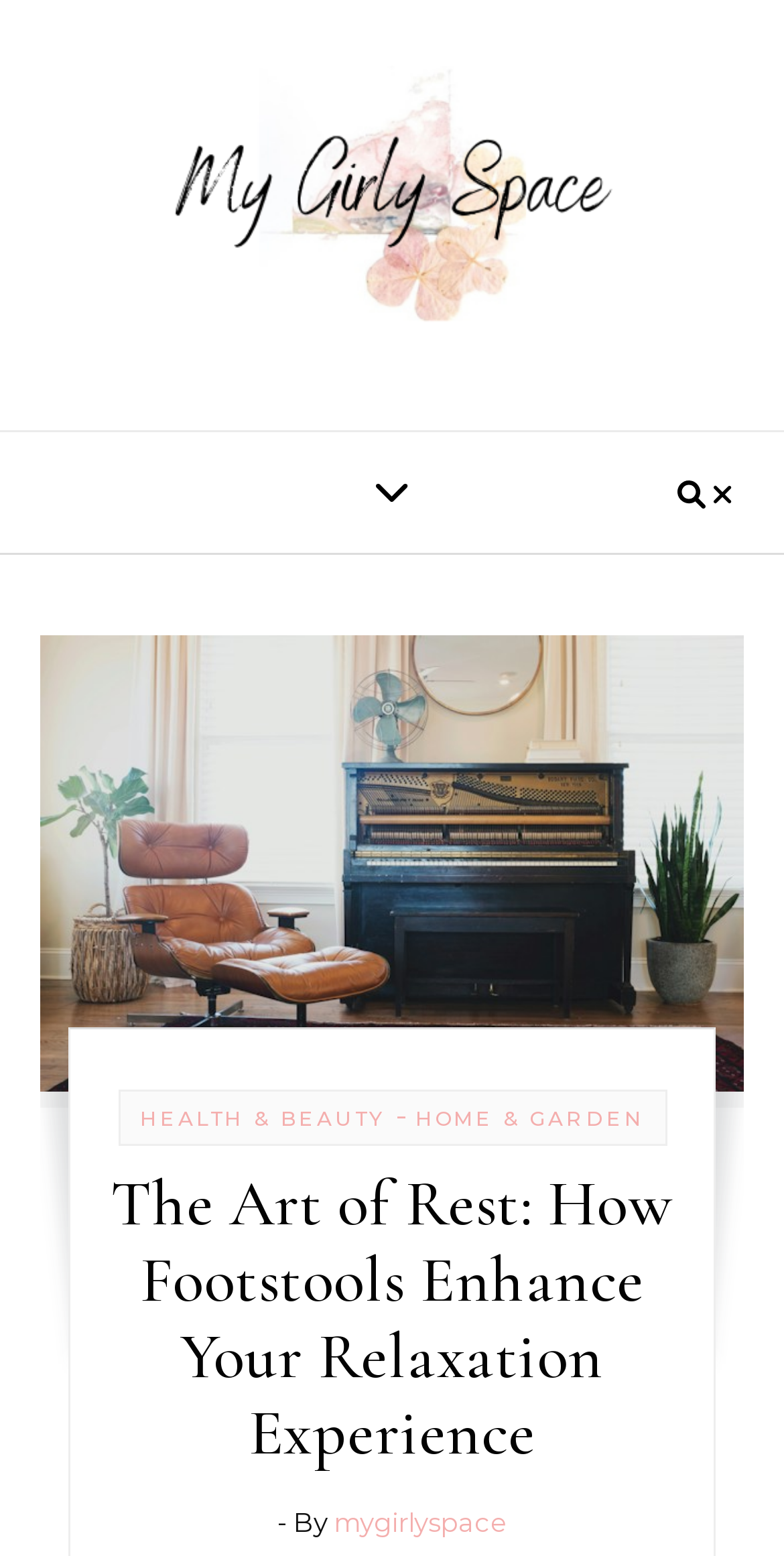From the element description HEALTH & BEAUTY, predict the bounding box coordinates of the UI element. The coordinates must be specified in the format (top-left x, top-left y, bottom-right x, bottom-right y) and should be within the 0 to 1 range.

[0.178, 0.71, 0.494, 0.727]